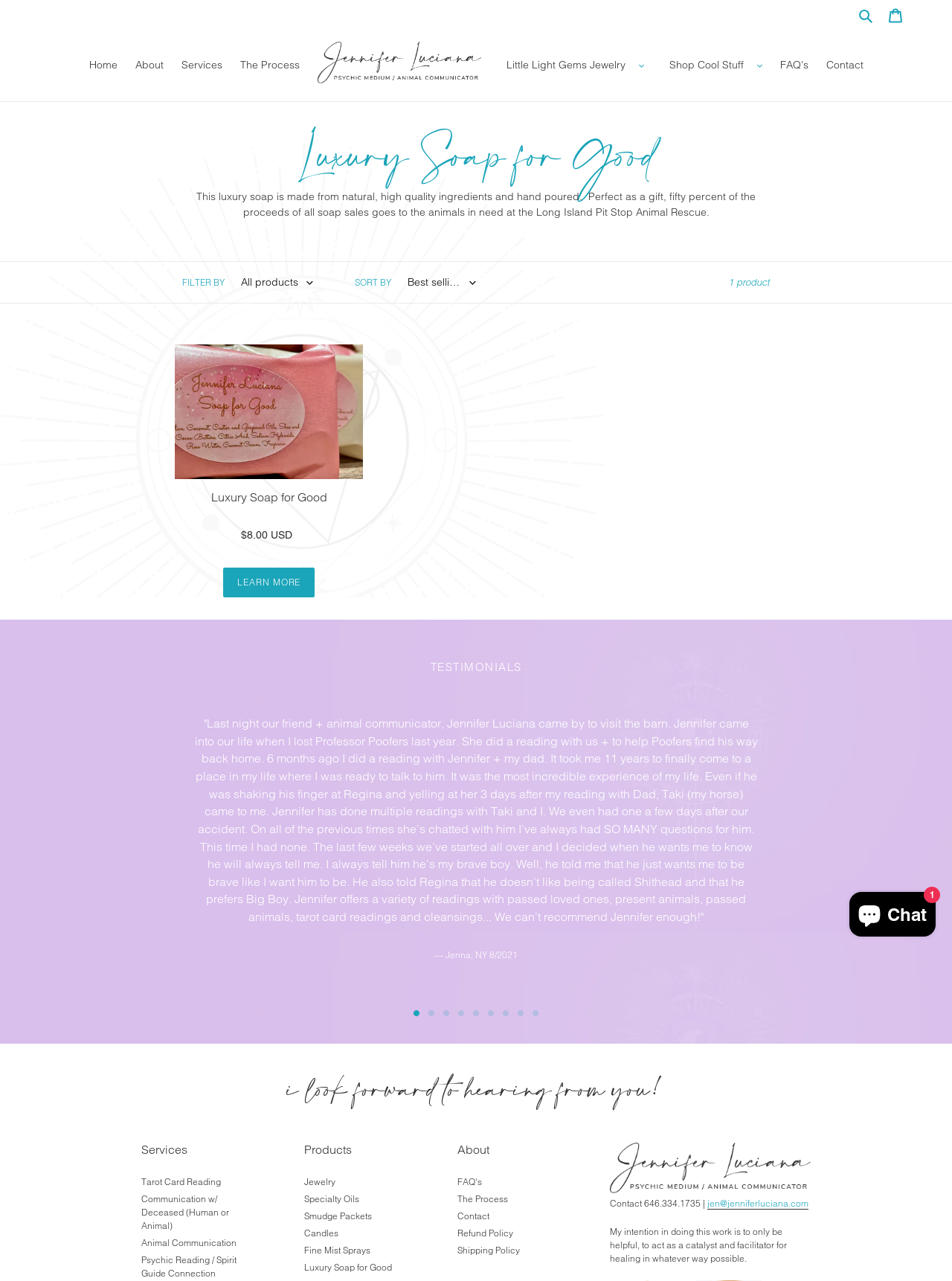Determine the bounding box coordinates for the area that should be clicked to carry out the following instruction: "Contact Jennifer Luciana".

[0.743, 0.935, 0.849, 0.944]